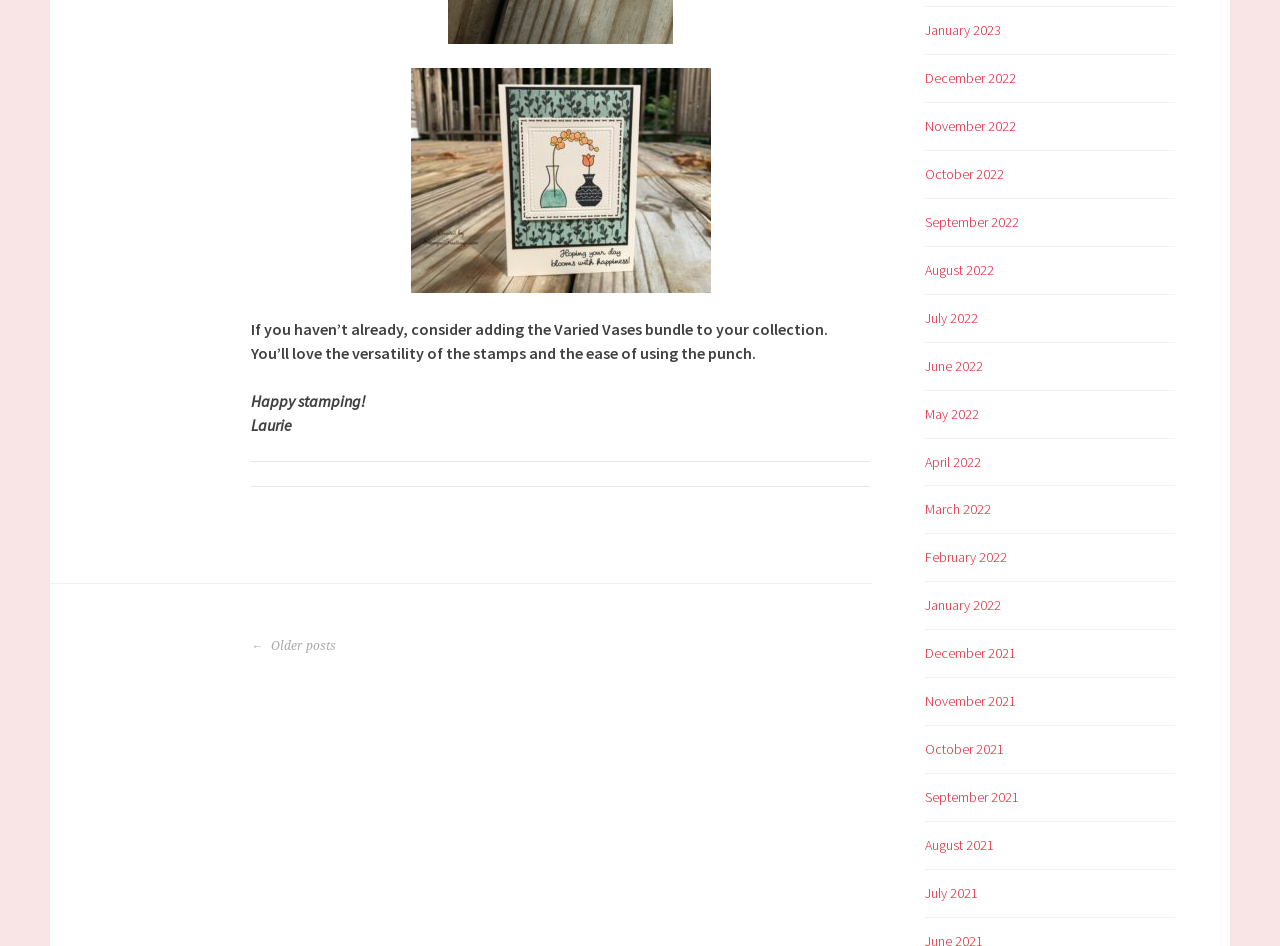What is the tone of the current post?
Deliver a detailed and extensive answer to the question.

The tone of the current post is friendly, as indicated by the phrase 'Happy stamping!' at the end of the post, which suggests a casual and approachable tone.